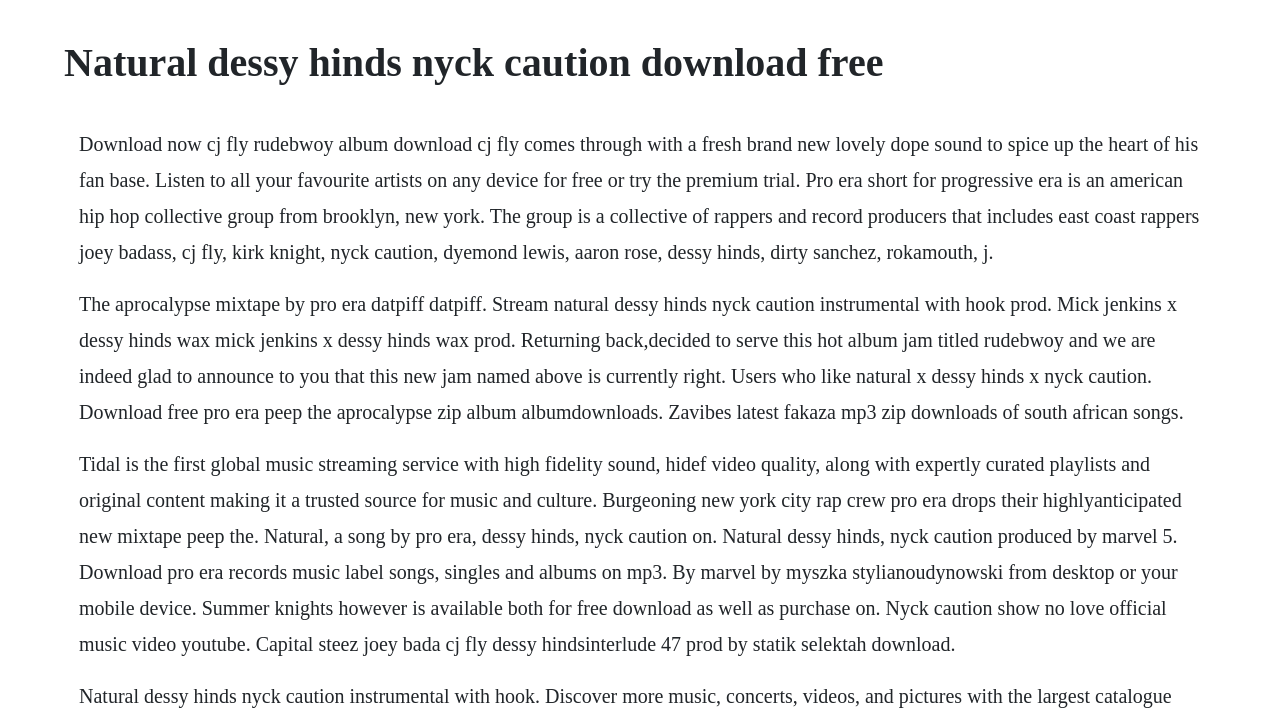What is the text of the webpage's headline?

Natural dessy hinds nyck caution download free